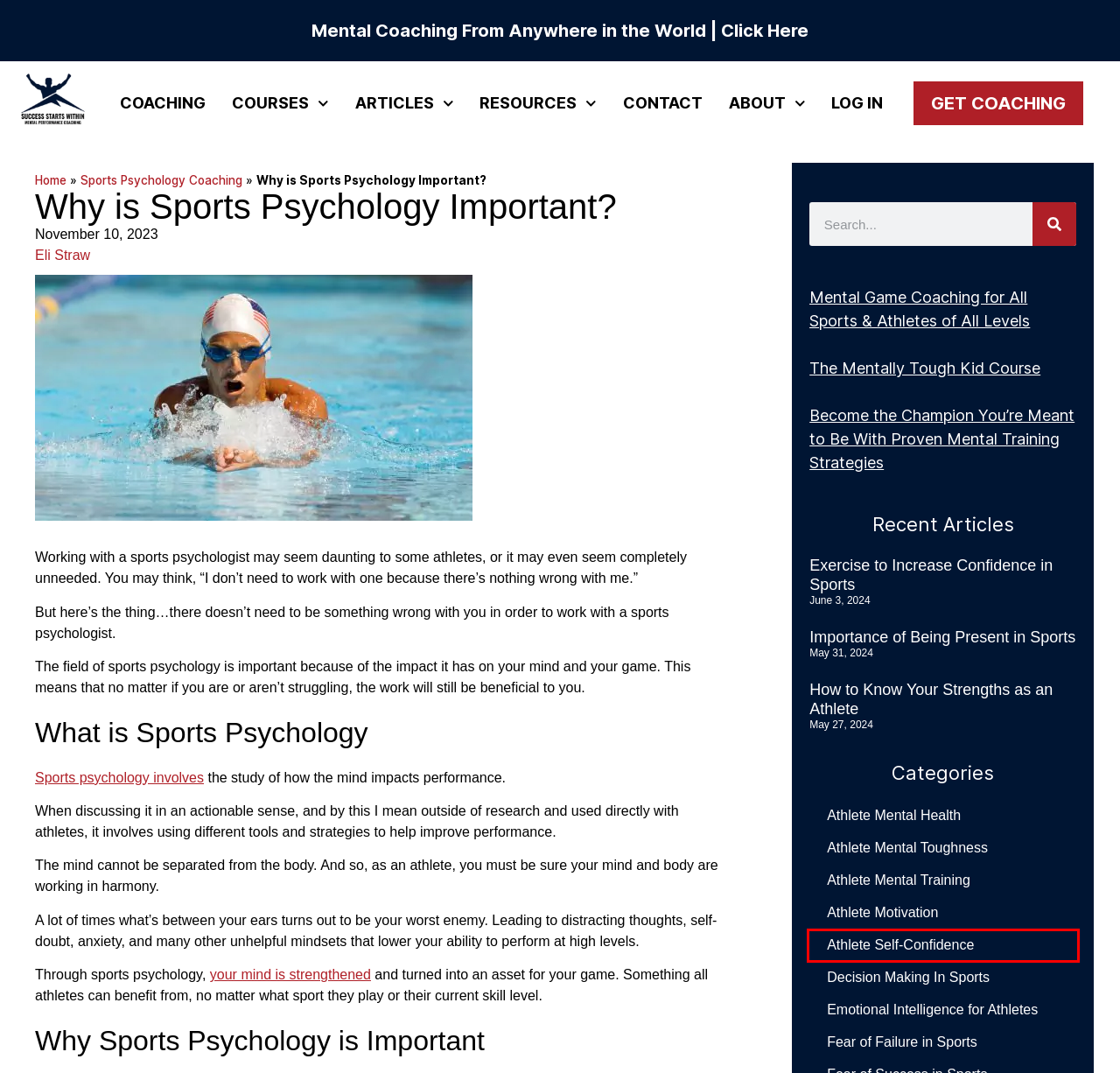You have a screenshot of a webpage with a red bounding box around an element. Identify the webpage description that best fits the new page that appears after clicking the selected element in the red bounding box. Here are the candidates:
A. Emotional Intelligence for Athletes Articles | Success Starts Within
B. Sports Psychology Coaching Articles | Success Starts Within
C. Athlete Mental Training Articles | Success Starts Within
D. The Mentally Tough Kid | Mental Toughness Training for Youth Athletes
E. Mental Training Advantage | Success Starts Within
F. Athlete Self-Confidence Articles | Success Starts Within
G. Decision Making In Sports Articles | Success Starts Within
H. Athlete Mental Toughness Archives | Success Starts Within

F